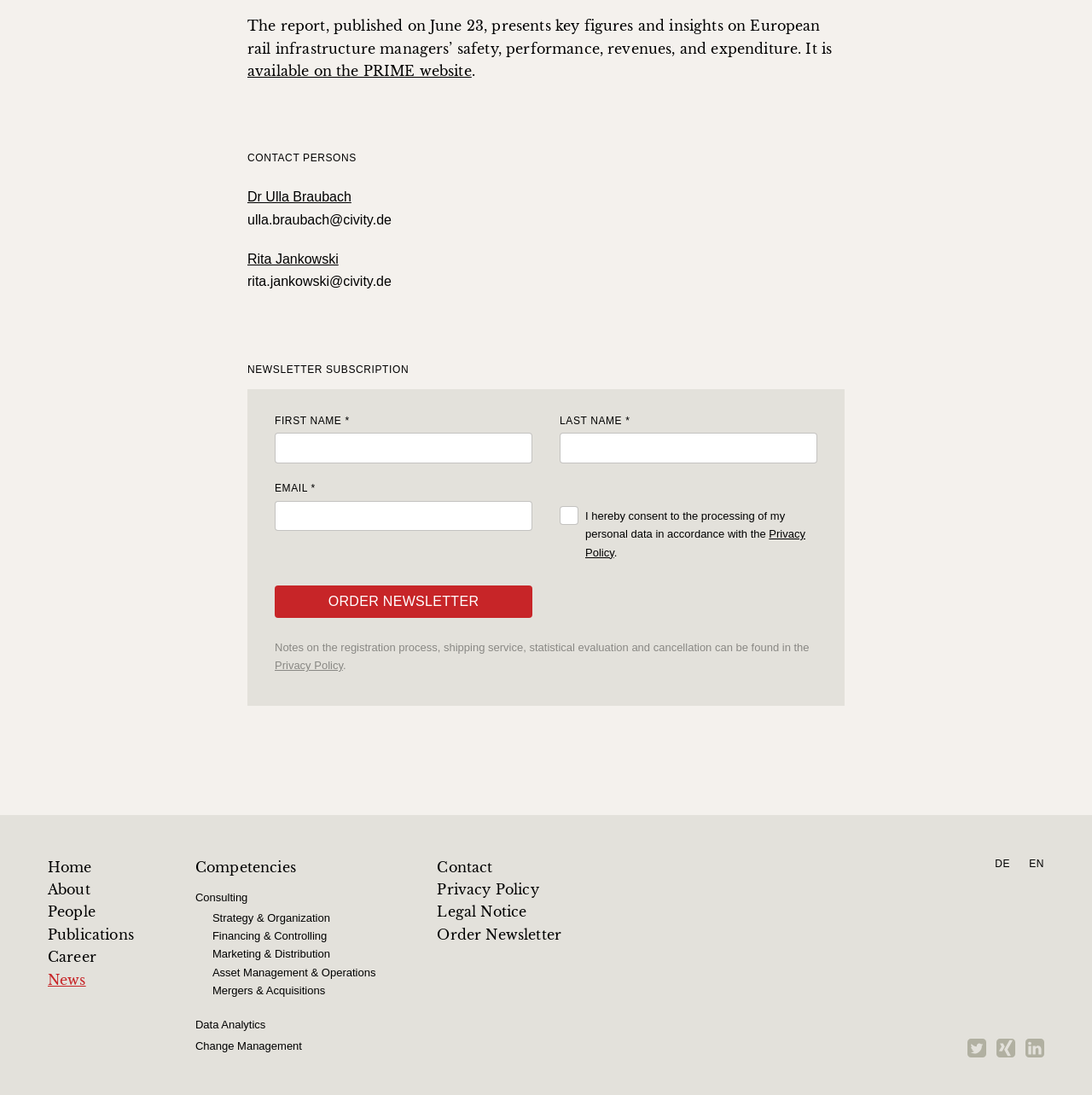Locate the bounding box coordinates of the item that should be clicked to fulfill the instruction: "Click the ORDER NEWSLETTER button".

[0.252, 0.535, 0.488, 0.564]